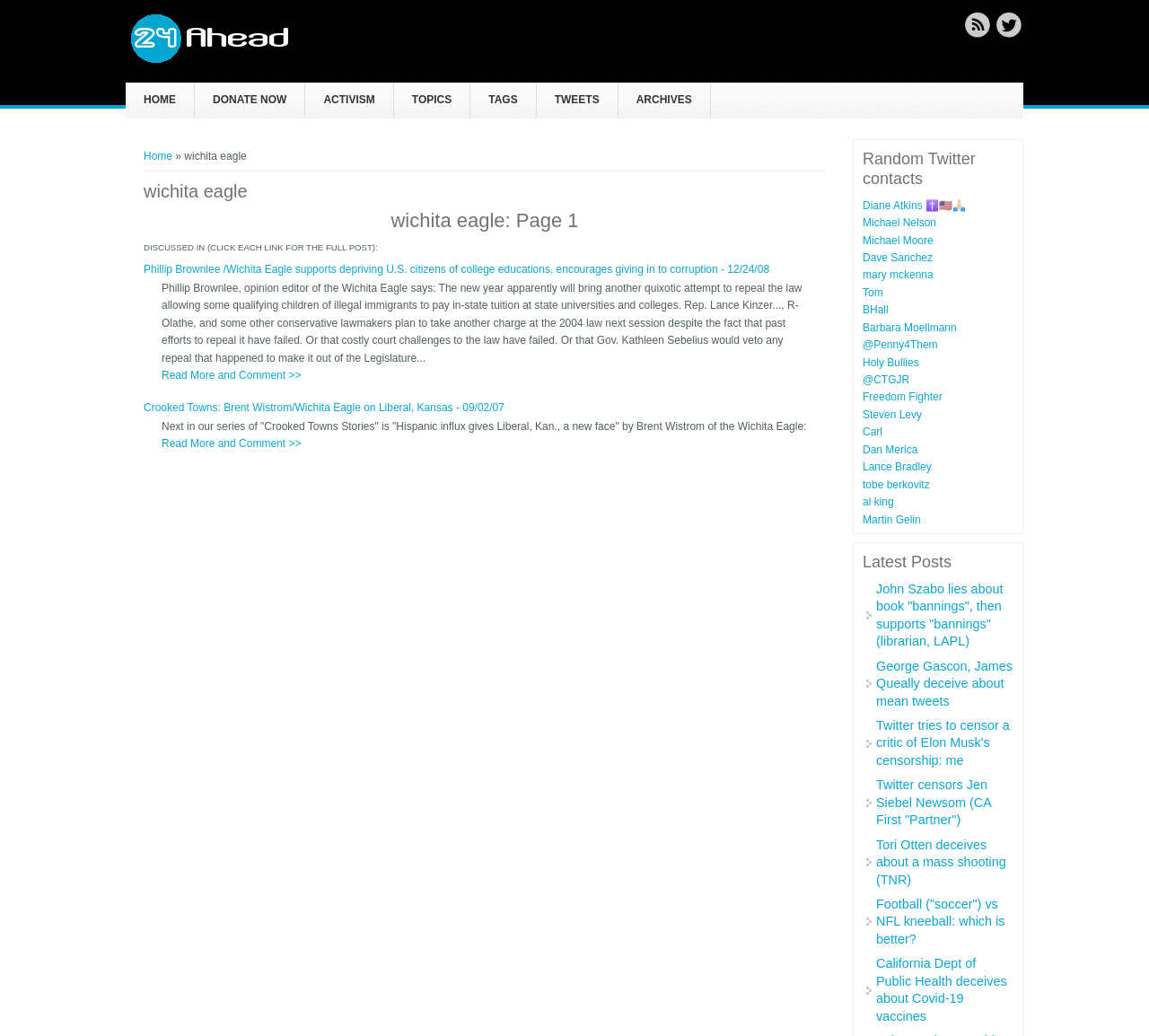Kindly determine the bounding box coordinates for the clickable area to achieve the given instruction: "Read the article 'Phillip Brownlee /Wichita Eagle supports depriving U.S. citizens of college educations, encourages giving in to corruption - 12/24/08'".

[0.125, 0.254, 0.67, 0.266]